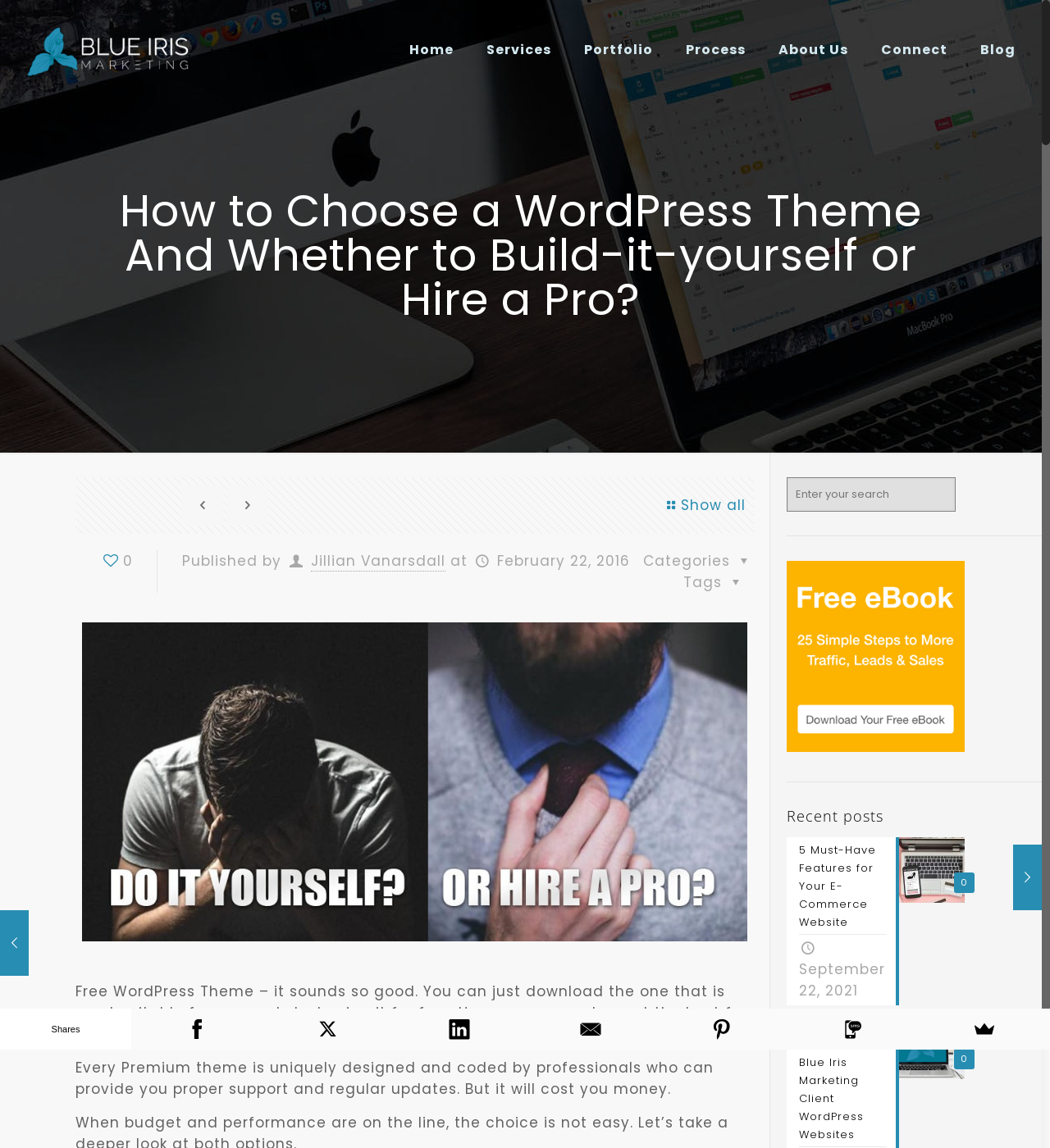How many social media sharing options are available?
Refer to the image and give a detailed response to the question.

I counted the social media sharing options at the bottom of the webpage, which include Facebook, X, LinkedIn, Email, Pinterest, and SMS, totaling 6 options.